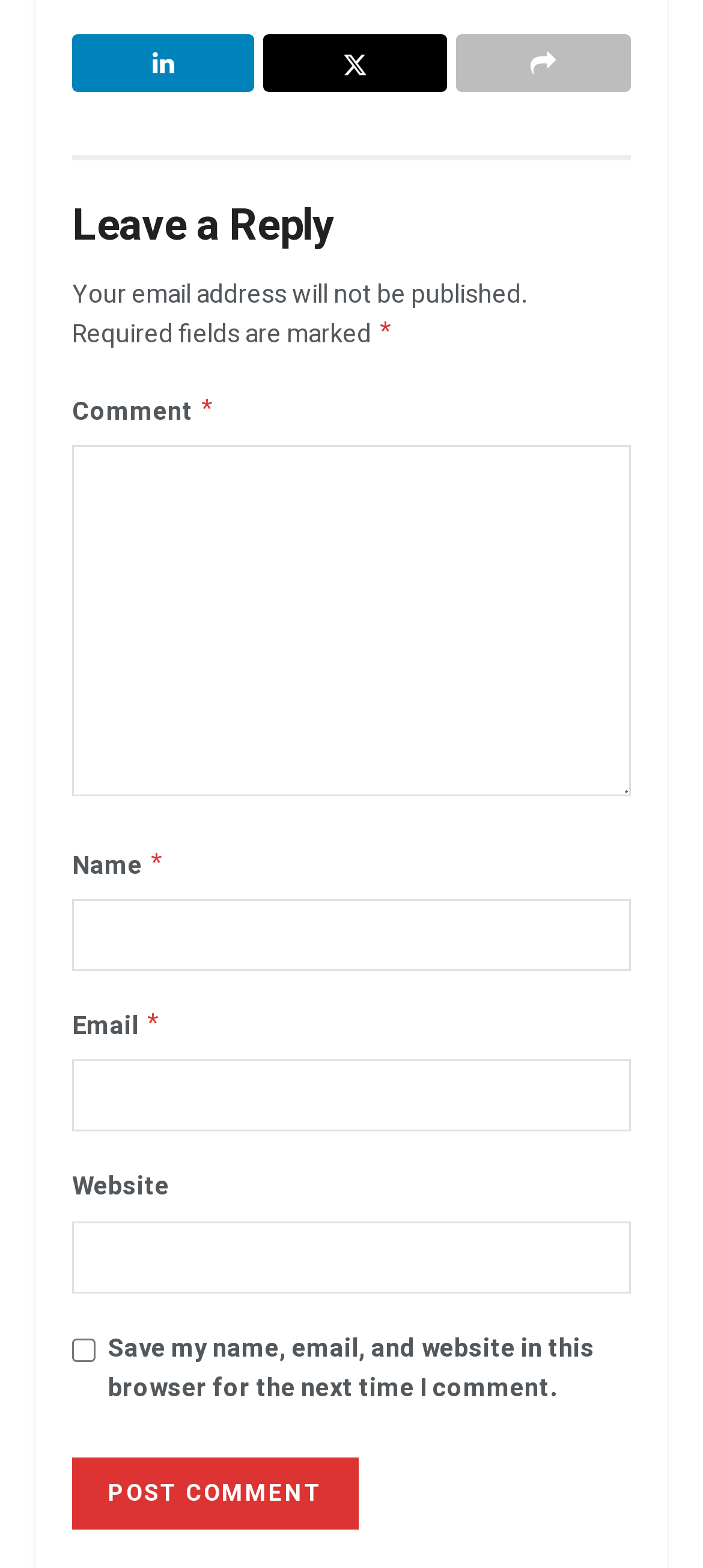Please identify the bounding box coordinates of the element I should click to complete this instruction: 'Click the post comment button'. The coordinates should be given as four float numbers between 0 and 1, like this: [left, top, right, bottom].

[0.103, 0.93, 0.51, 0.976]